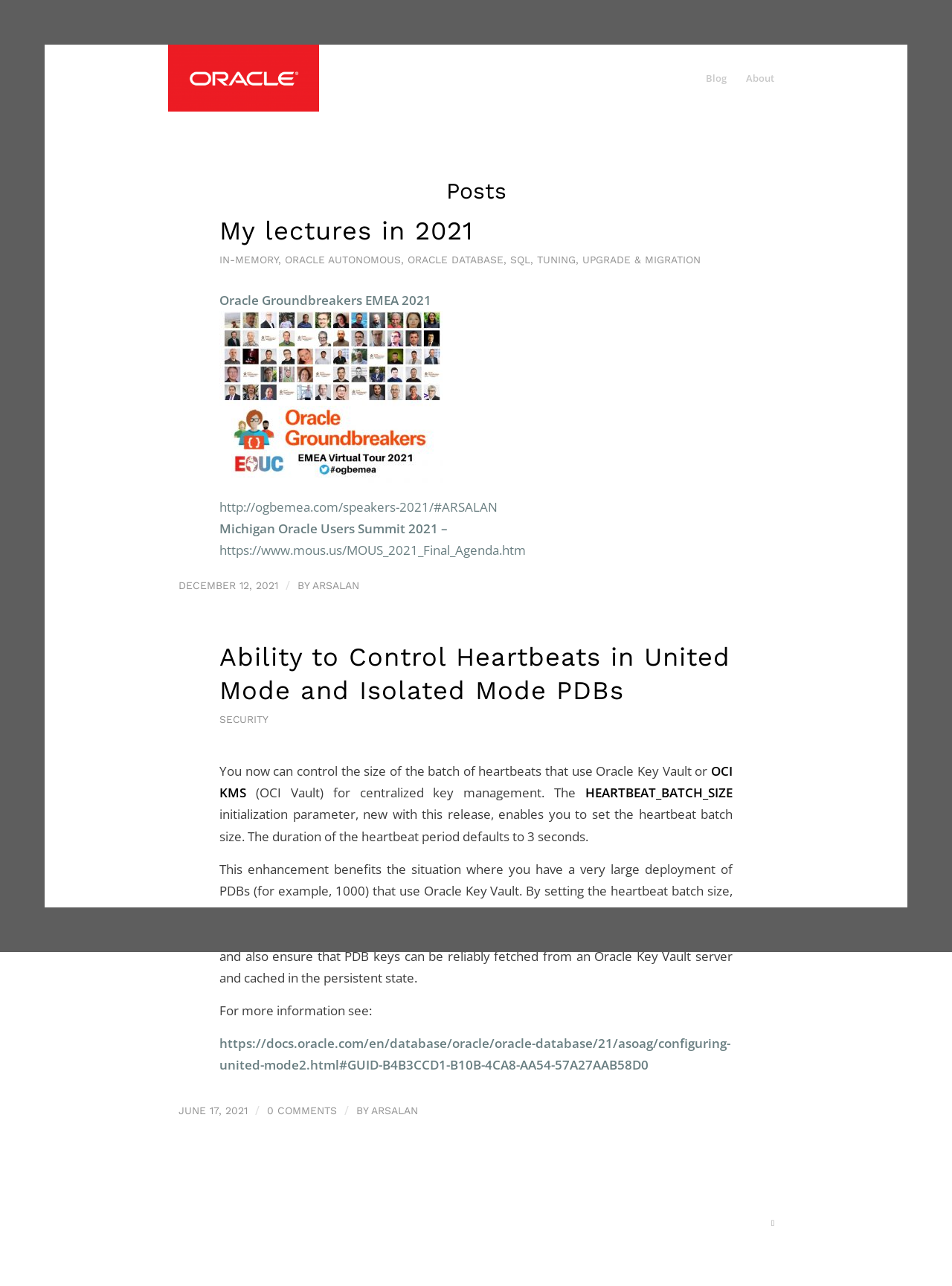Please locate the bounding box coordinates of the element that should be clicked to complete the given instruction: "Go to COUNTRY STANDARD TIME".

None